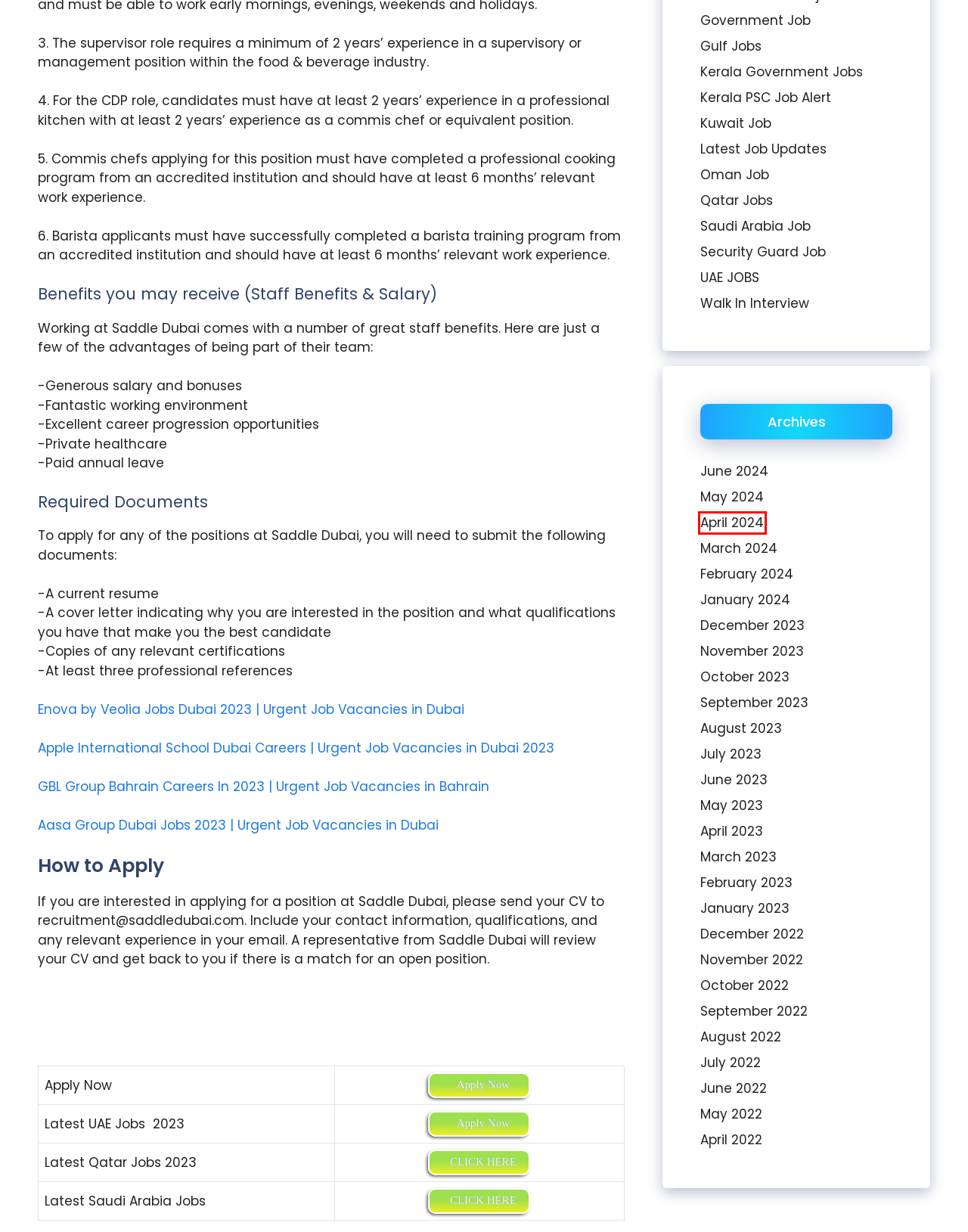Look at the screenshot of a webpage with a red bounding box and select the webpage description that best corresponds to the new page after clicking the element in the red box. Here are the options:
A. Aasa Group Dubai Jobs 2023 | Urgent Job Vacancies in Dubai - GluJob.com
B. May 2023 - GluJob.com
C. April 2023 - GluJob.com
D. October 2023 - GluJob.com
E. Gulf Jobs - GluJob.com
F. April 2024 - GluJob.com
G. February 2023 - GluJob.com
H. January 2024 - GluJob.com

F